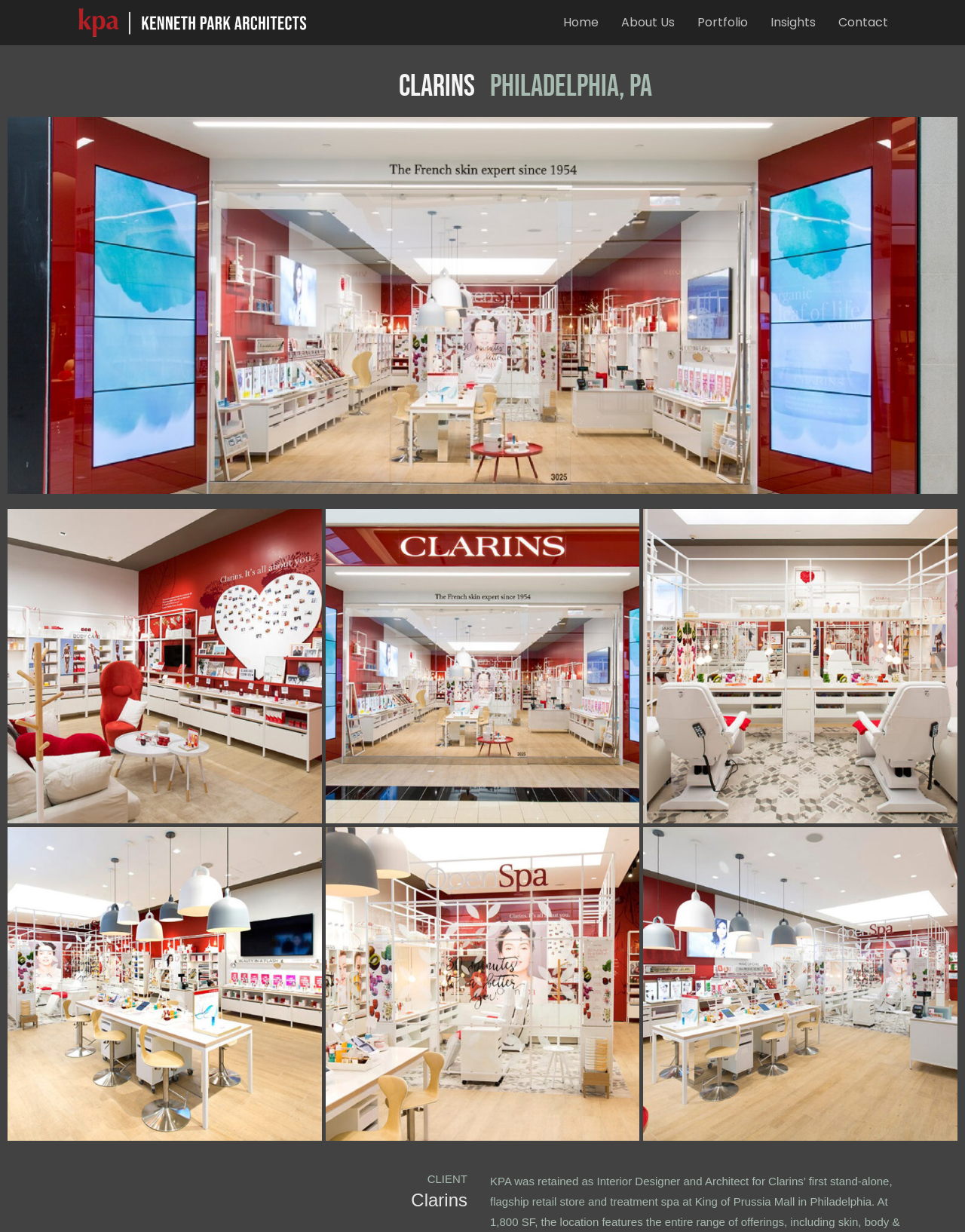Given the description Insights, predict the bounding box coordinates of the UI element. Ensure the coordinates are in the format (top-left x, top-left y, bottom-right x, bottom-right y) and all values are between 0 and 1.

[0.798, 0.01, 0.845, 0.026]